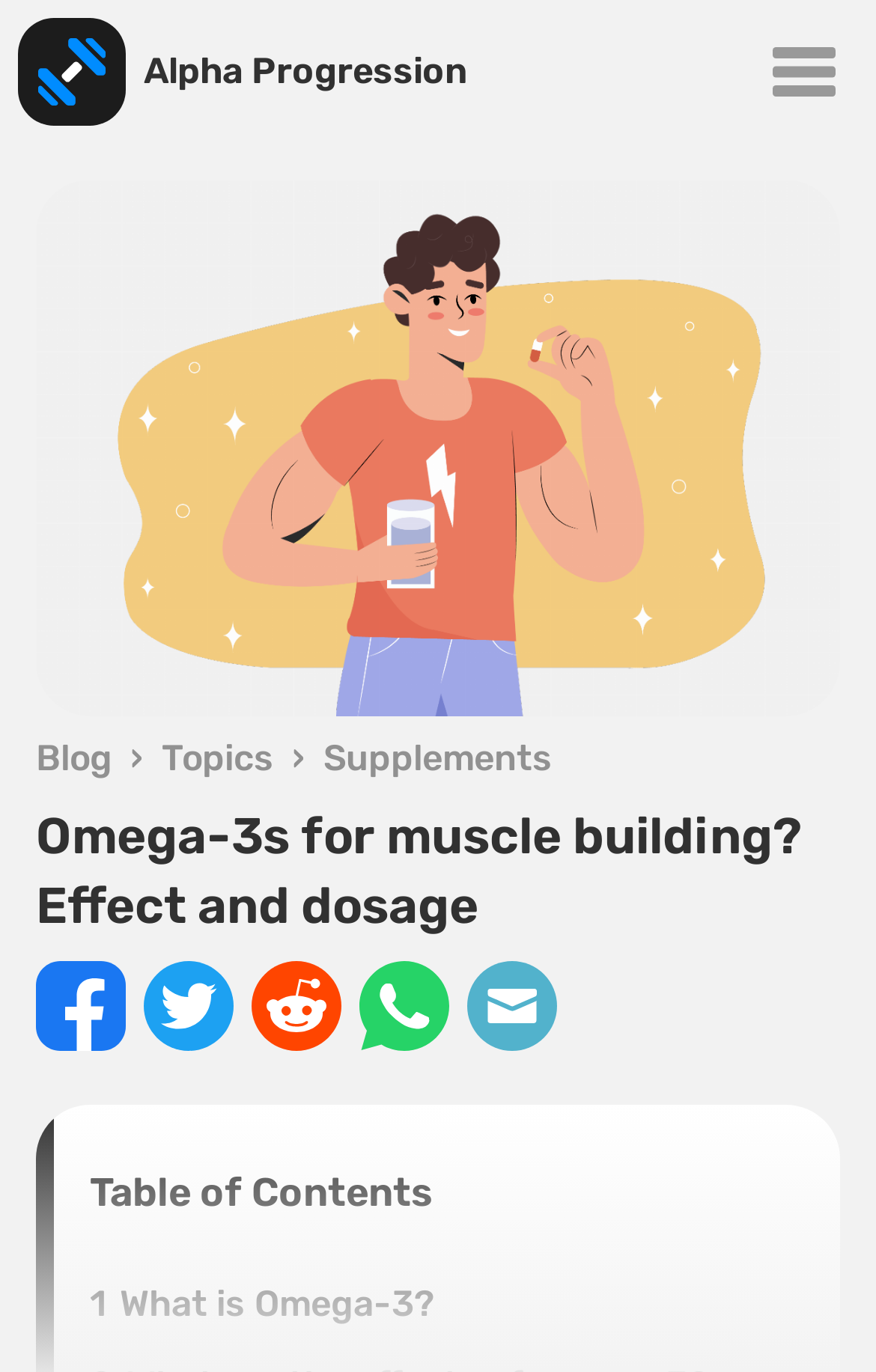How many social media platforms can you share the article on?
Please respond to the question thoroughly and include all relevant details.

I counted the number of social media platforms available to share the article on, which are Facebook, Twitter, Reddit, and Whatsapp, hence the answer is 4.